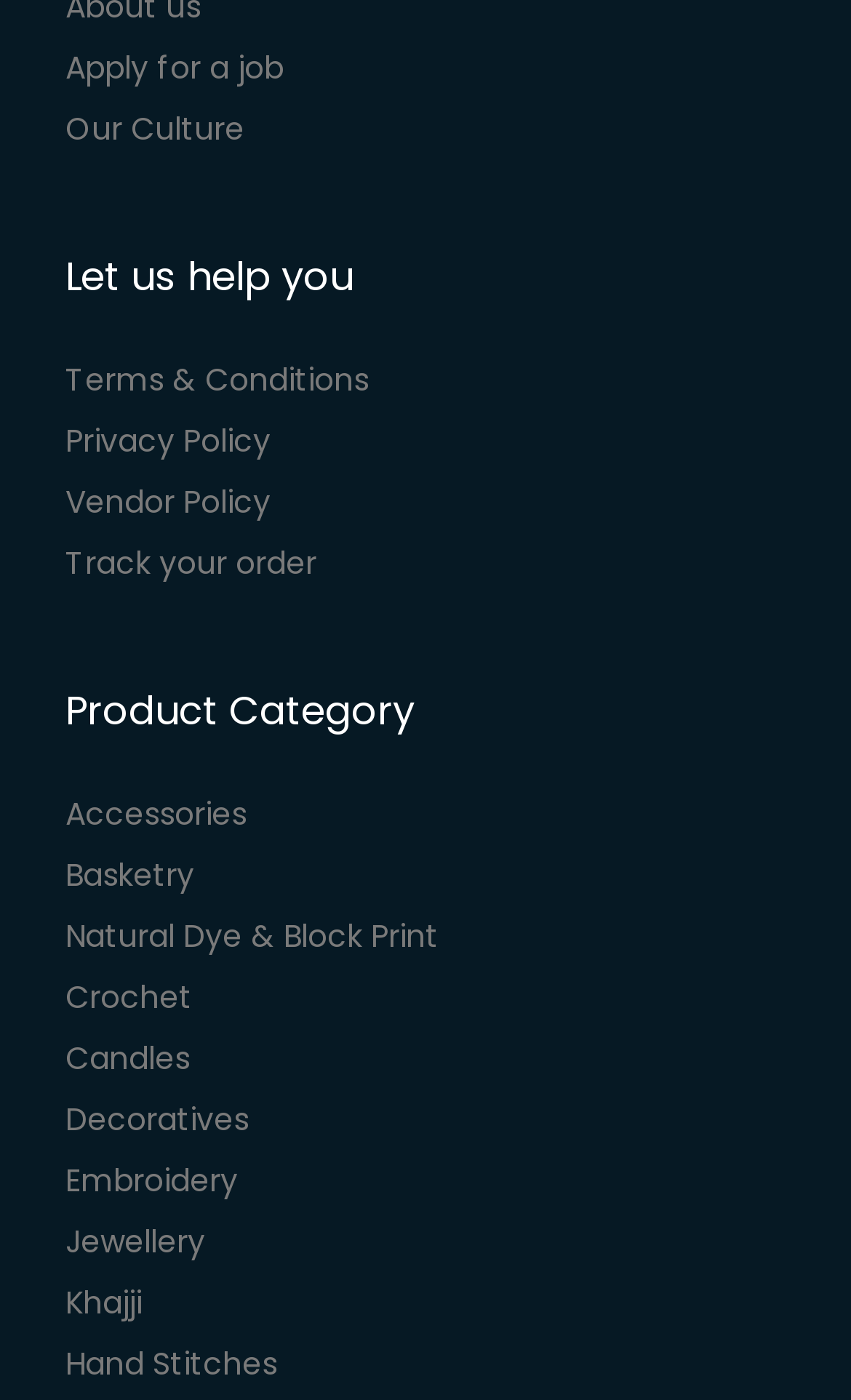Find the bounding box coordinates of the clickable region needed to perform the following instruction: "Browse accessories". The coordinates should be provided as four float numbers between 0 and 1, i.e., [left, top, right, bottom].

[0.077, 0.566, 0.29, 0.597]